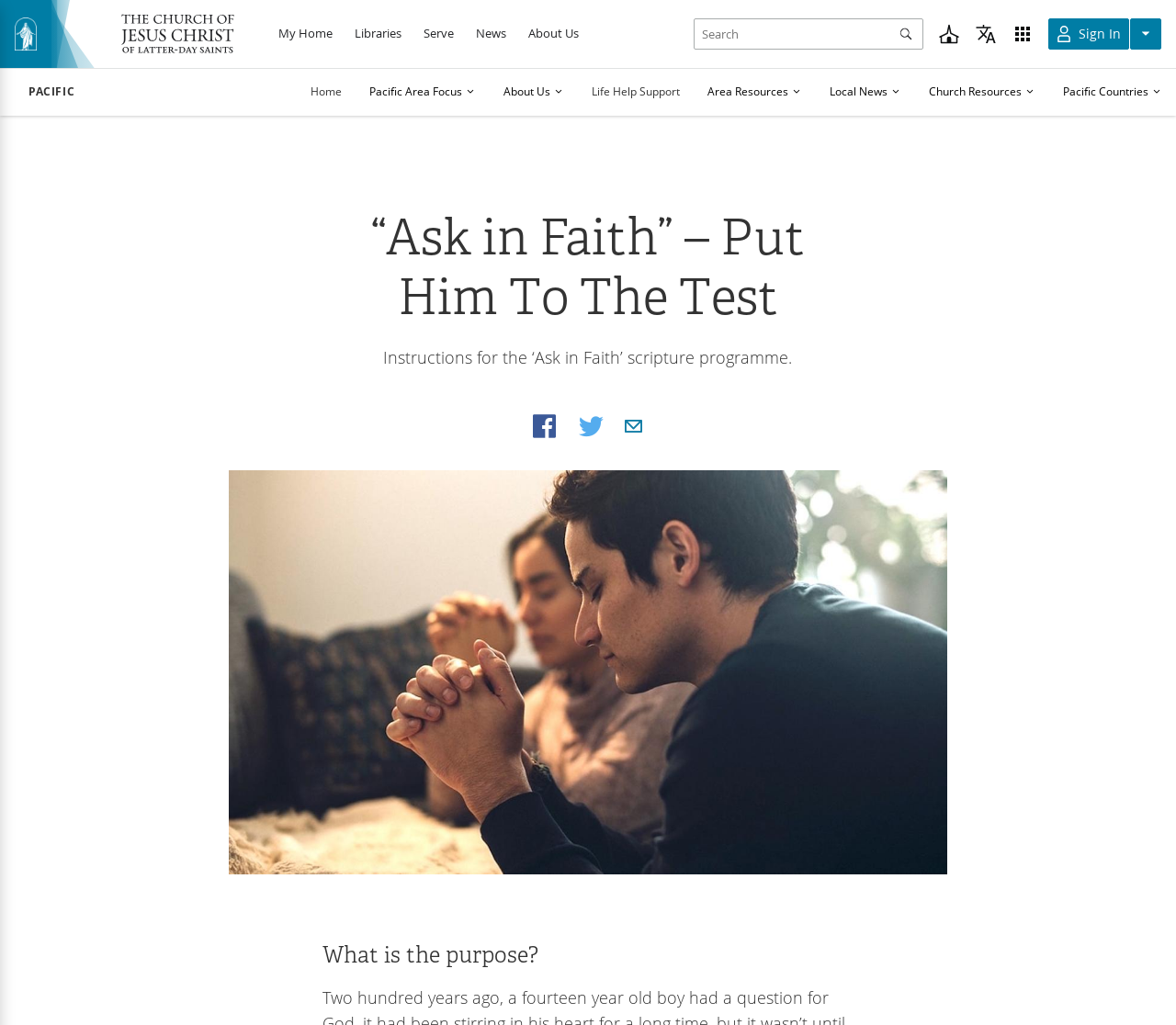What is the purpose of the 'Ask in Faith' scripture programme?
Based on the image, provide your answer in one word or phrase.

To take a question to God and follow simple steps to see how He answers